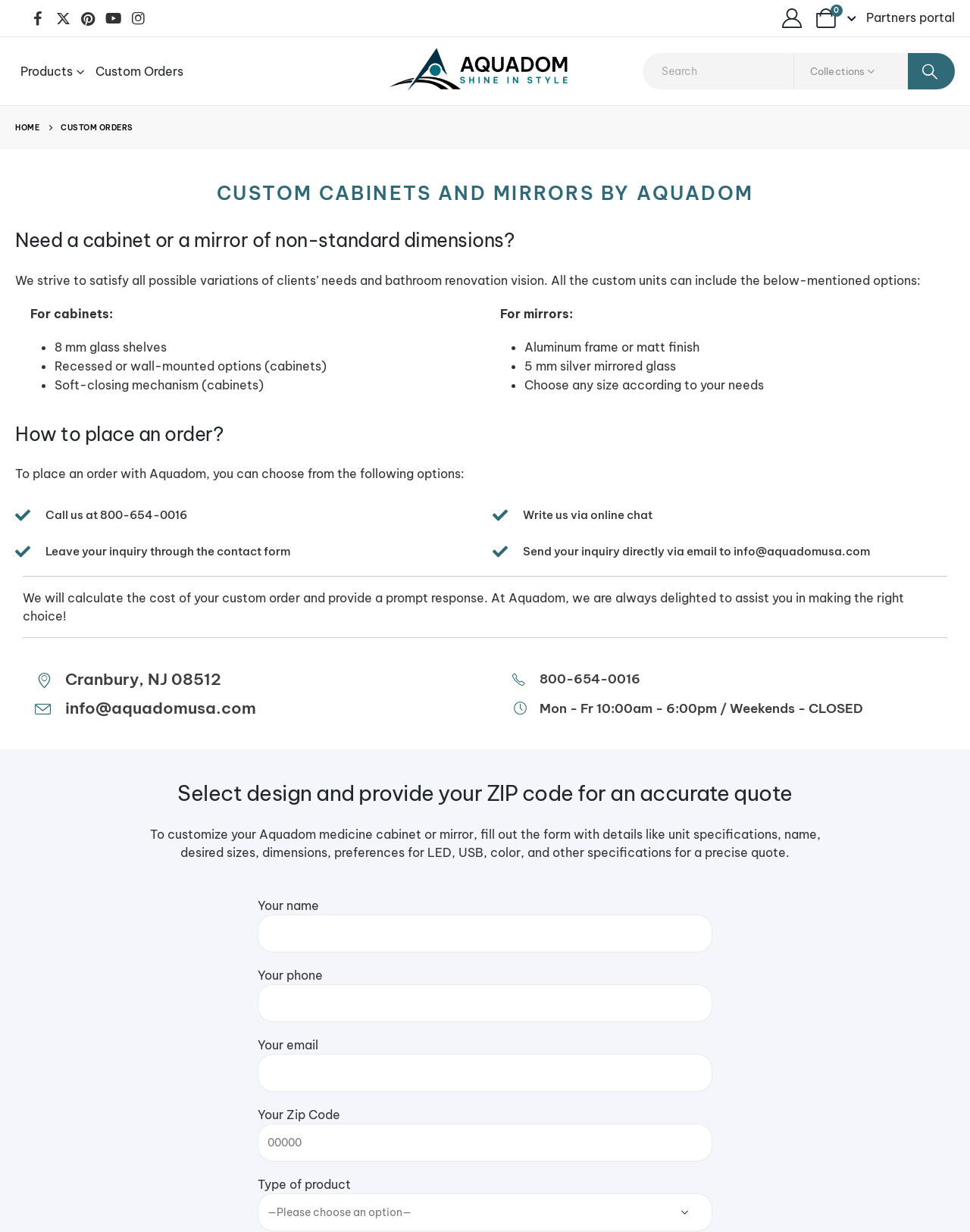What is the purpose of the form?
Please answer the question as detailed as possible.

The form is provided under the heading 'Select design and provide your ZIP code for an accurate quote' and it is used to customize medicine cabinet or mirror by providing details like unit specifications, name, desired sizes, dimensions, preferences for LED, USB, color, and other specifications for a precise quote.